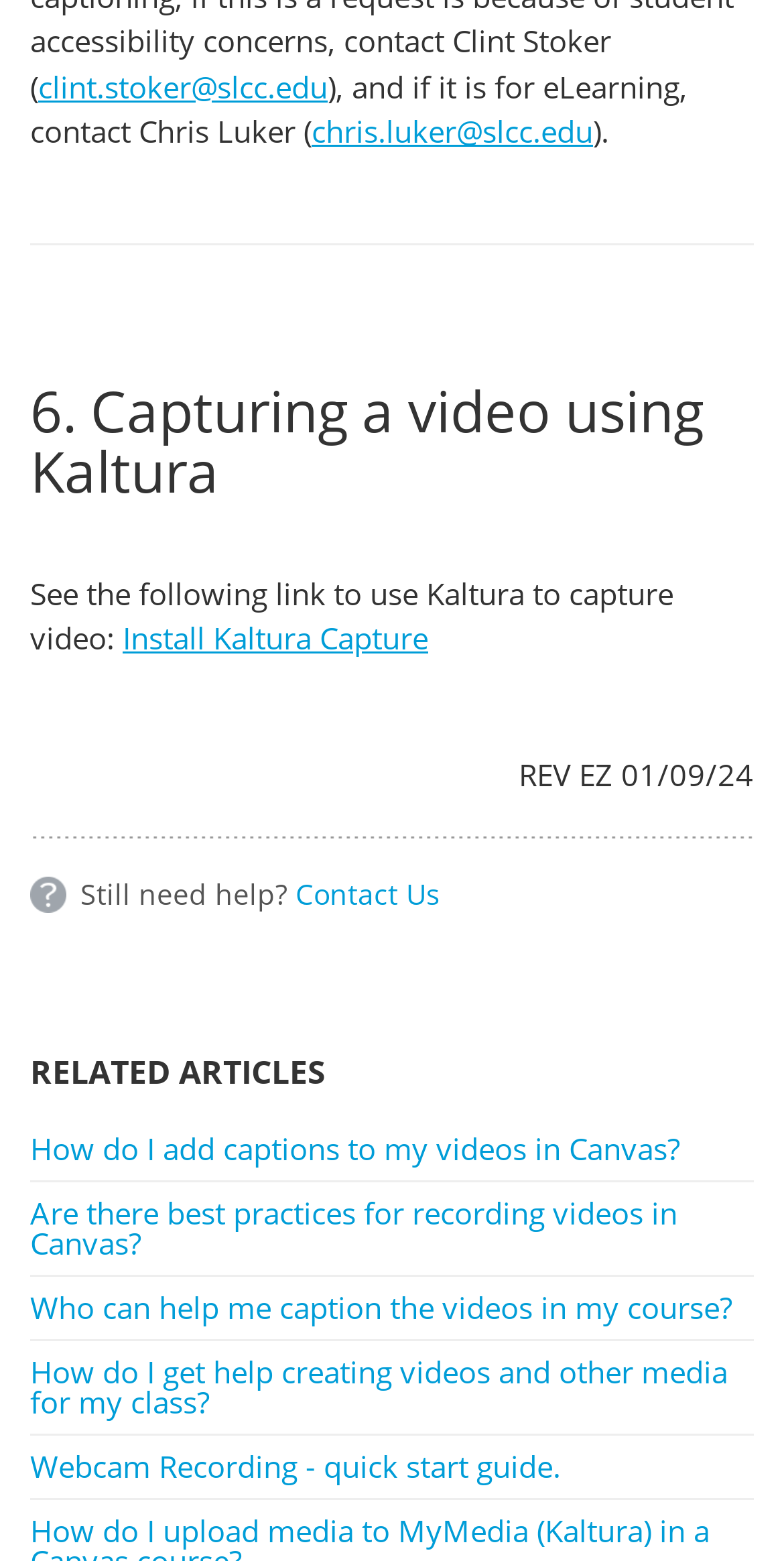Identify the bounding box coordinates for the UI element described as: "Install Kaltura Capture".

[0.156, 0.396, 0.546, 0.421]